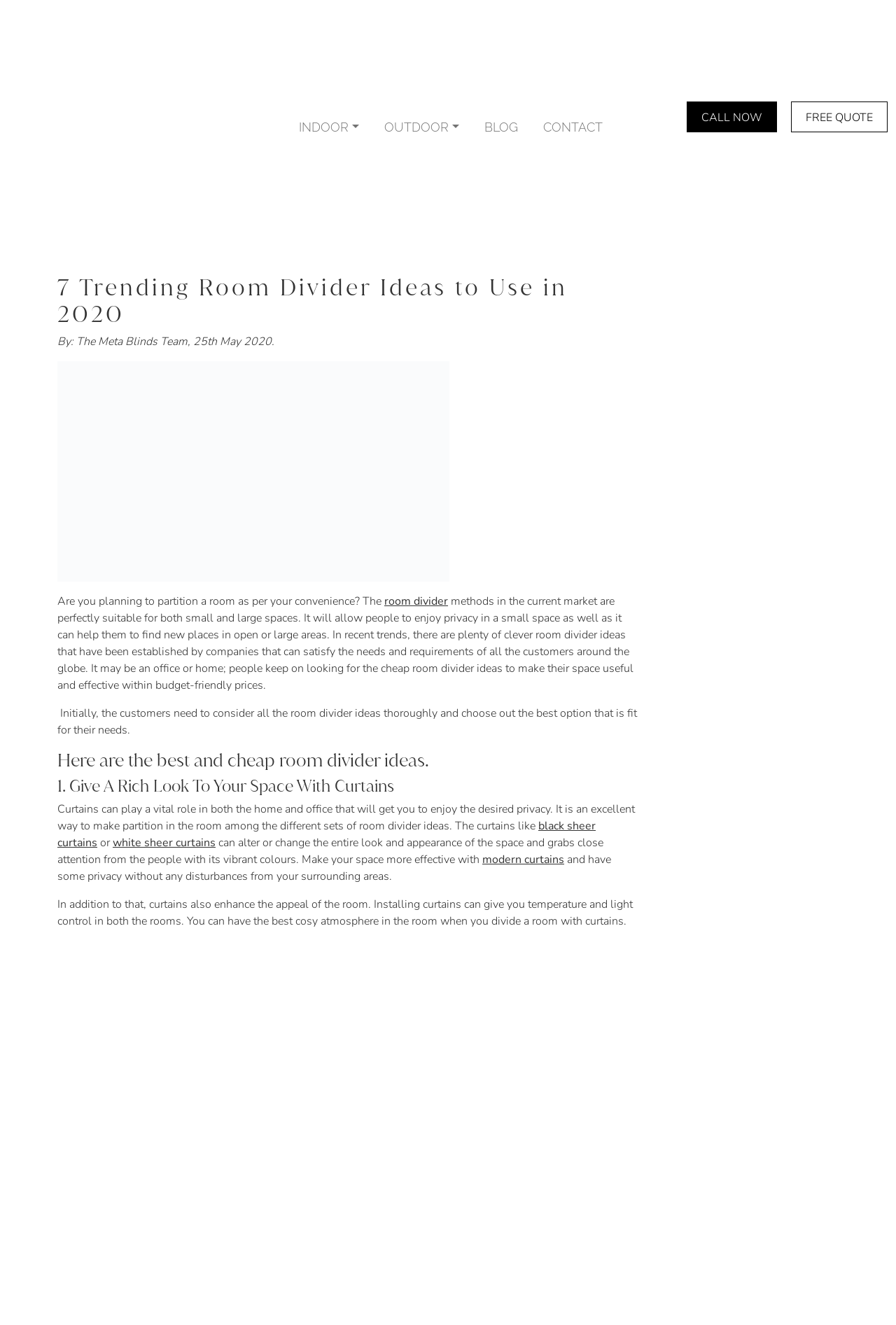Generate the text content of the main headline of the webpage.

7 Trending Room Divider Ideas to Use in 2020